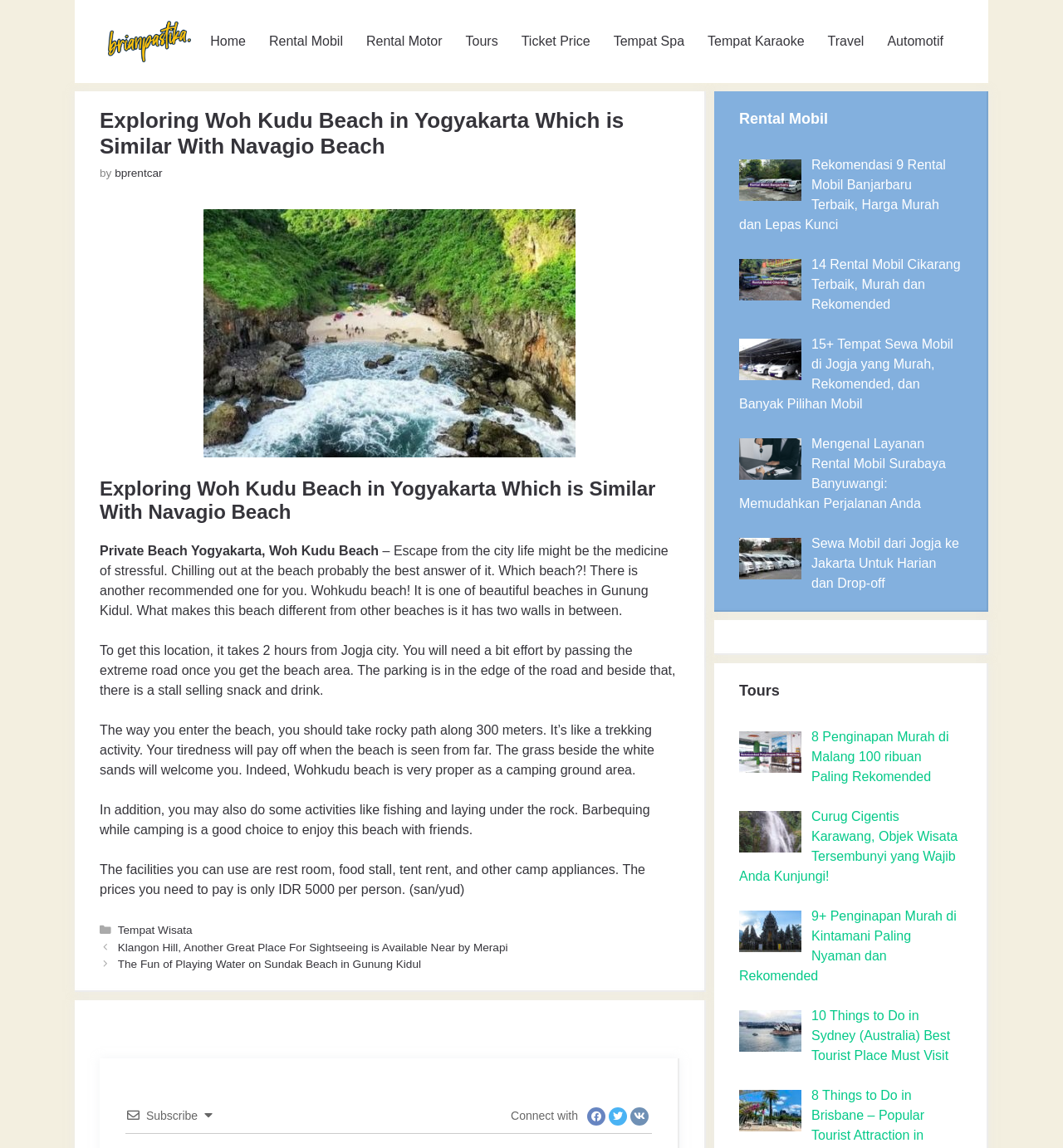Determine the bounding box coordinates of the clickable element to complete this instruction: "Click on the 'Subscribe' button". Provide the coordinates in the format of four float numbers between 0 and 1, [left, top, right, bottom].

[0.137, 0.966, 0.186, 0.977]